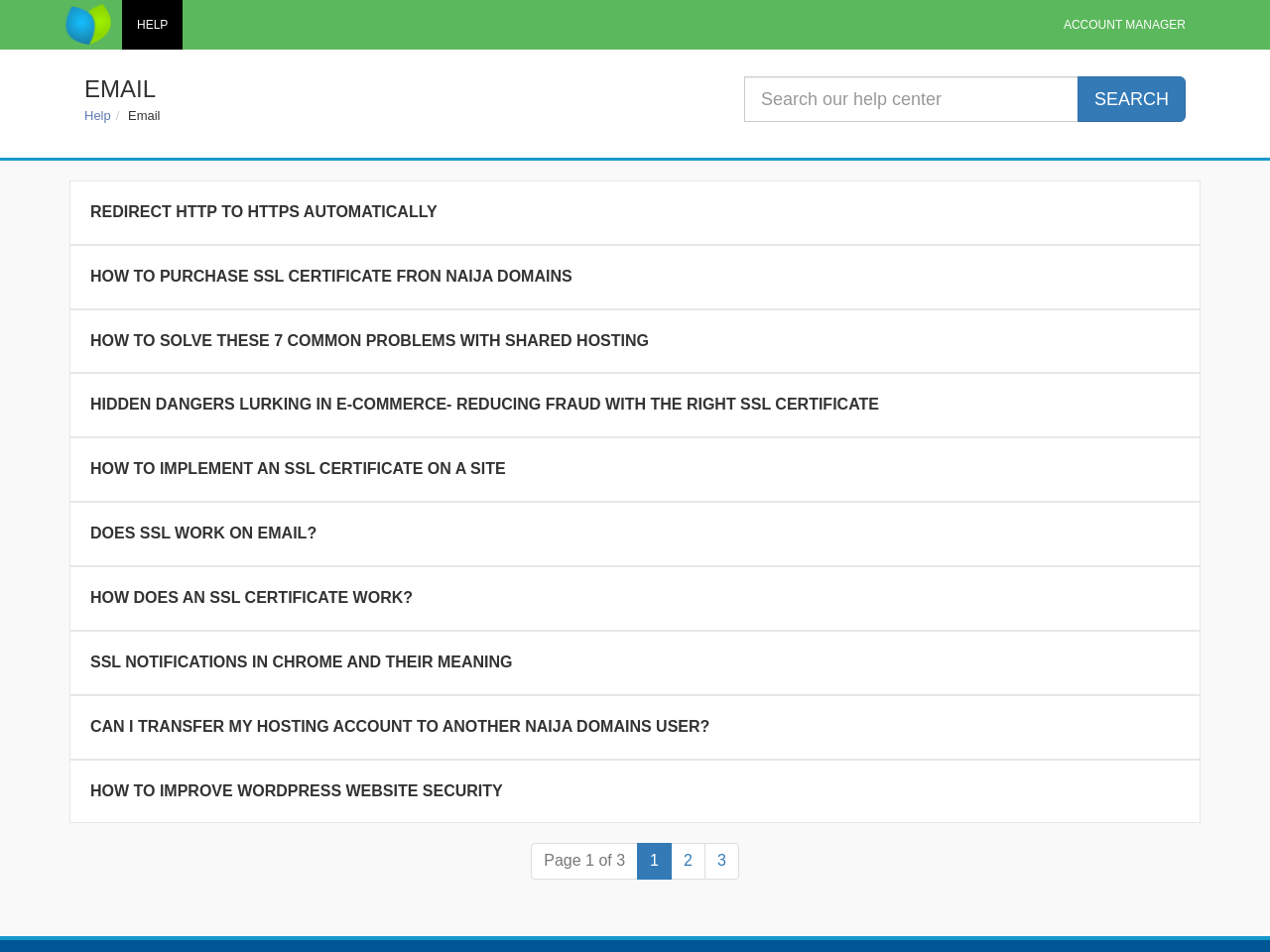What is the current page of results?
Please describe in detail the information shown in the image to answer the question.

The current page of results is indicated by the text '(current)' next to the number '1' at the bottom of the webpage, indicating that the user is currently viewing the first page of results.